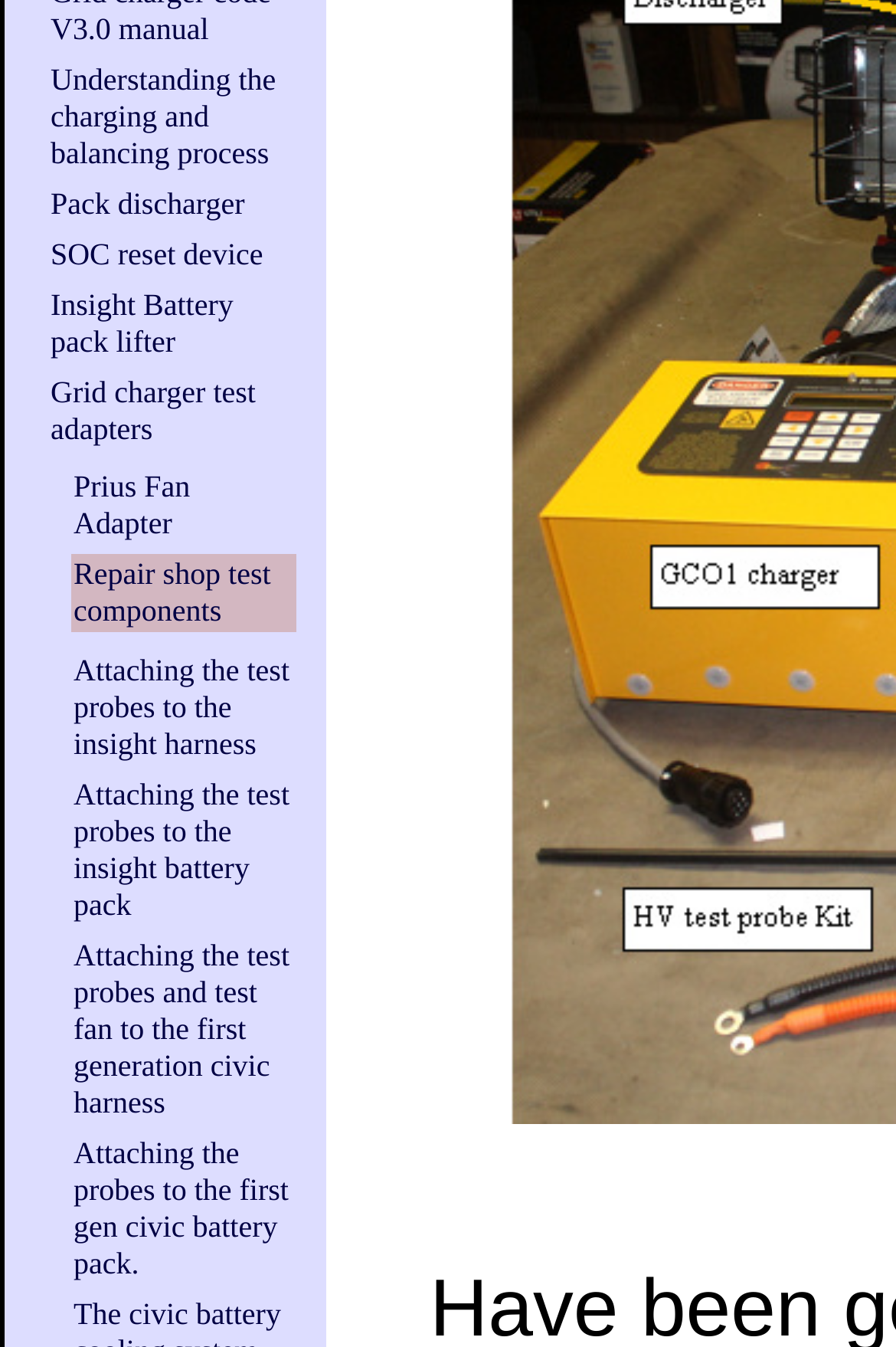Given the description of the UI element: "Pack discharger", predict the bounding box coordinates in the form of [left, top, right, bottom], with each value being a float between 0 and 1.

[0.056, 0.138, 0.273, 0.164]